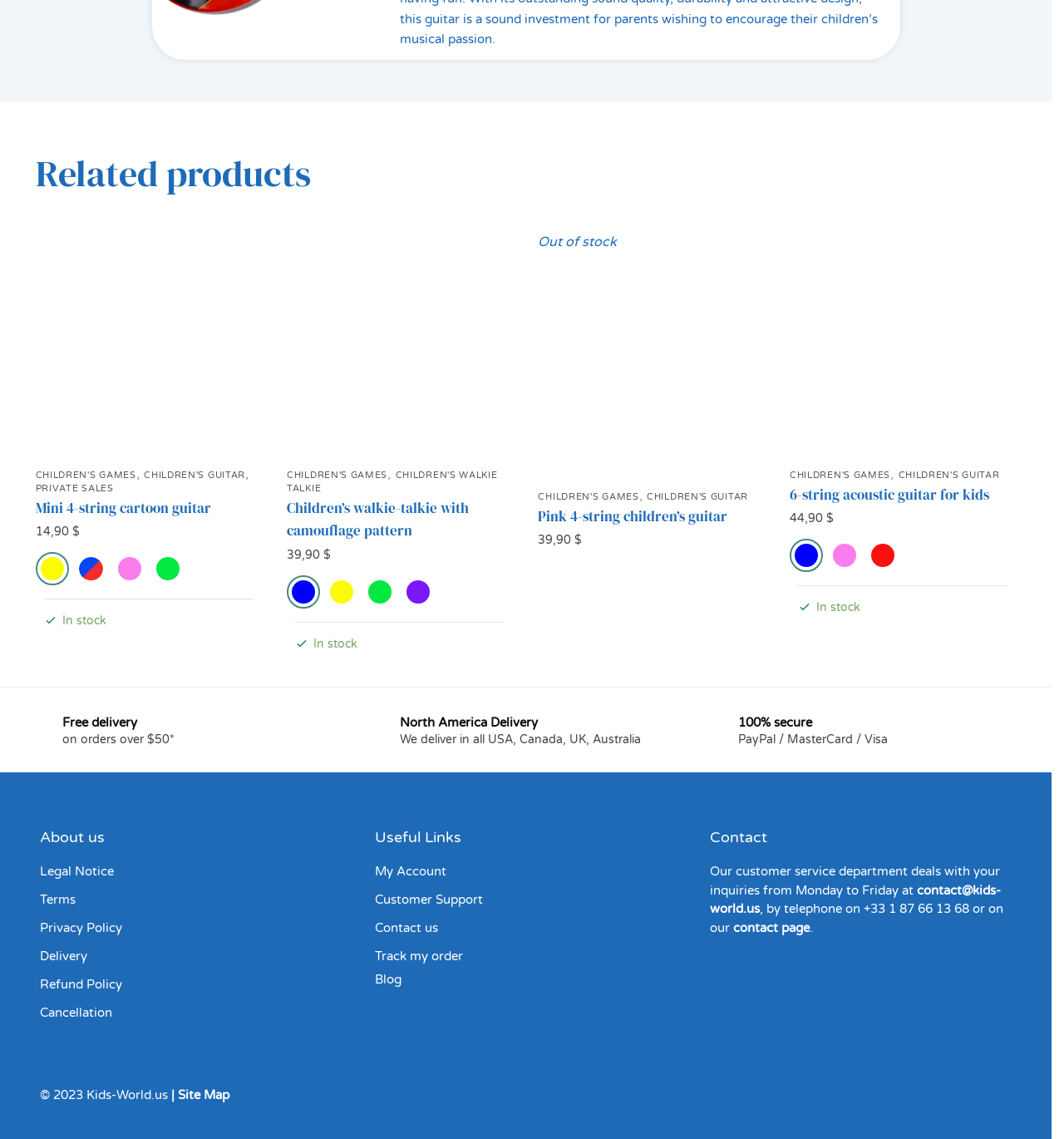Provide the bounding box coordinates of the HTML element this sentence describes: "Track my order".

[0.352, 0.826, 0.435, 0.843]